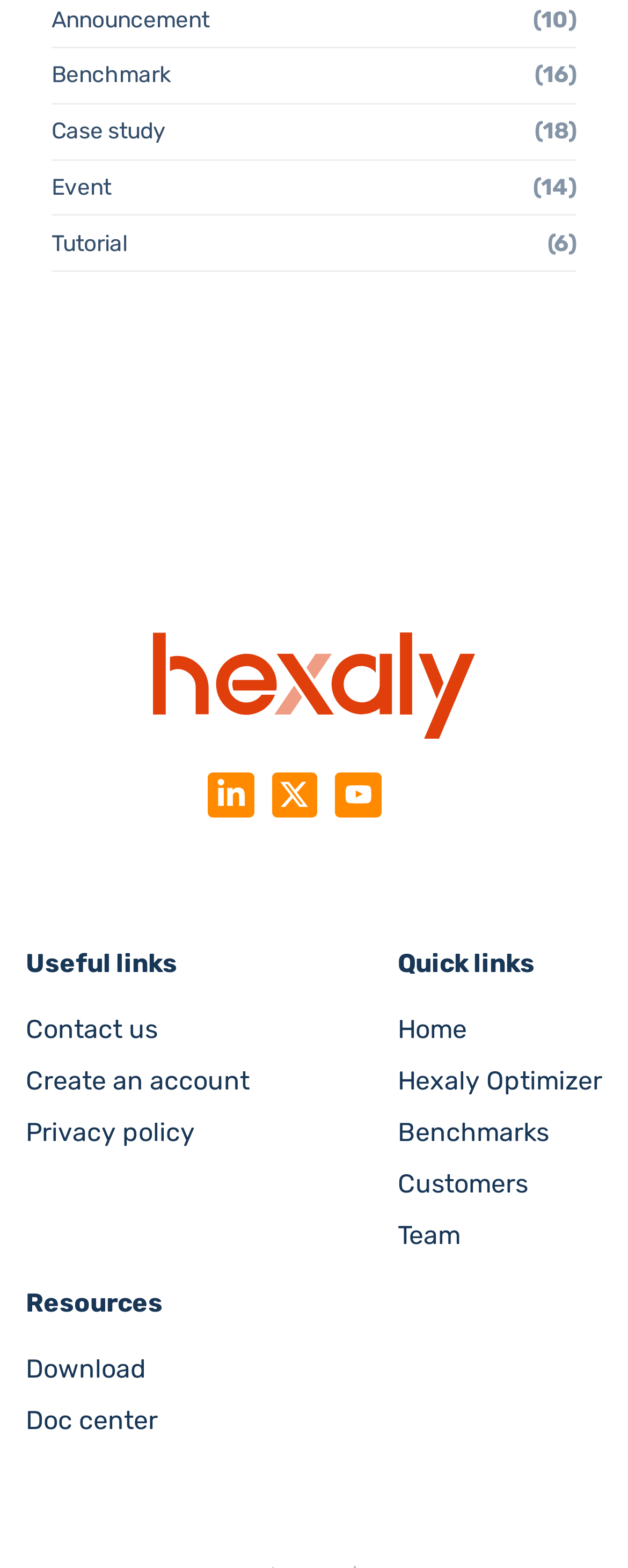Refer to the image and provide a thorough answer to this question:
How many social media links are there?

There are three social media links on the webpage, which are LinkedIn, Twitter, and Youtube. They are located at the bottom of the webpage, and each has an image icon.